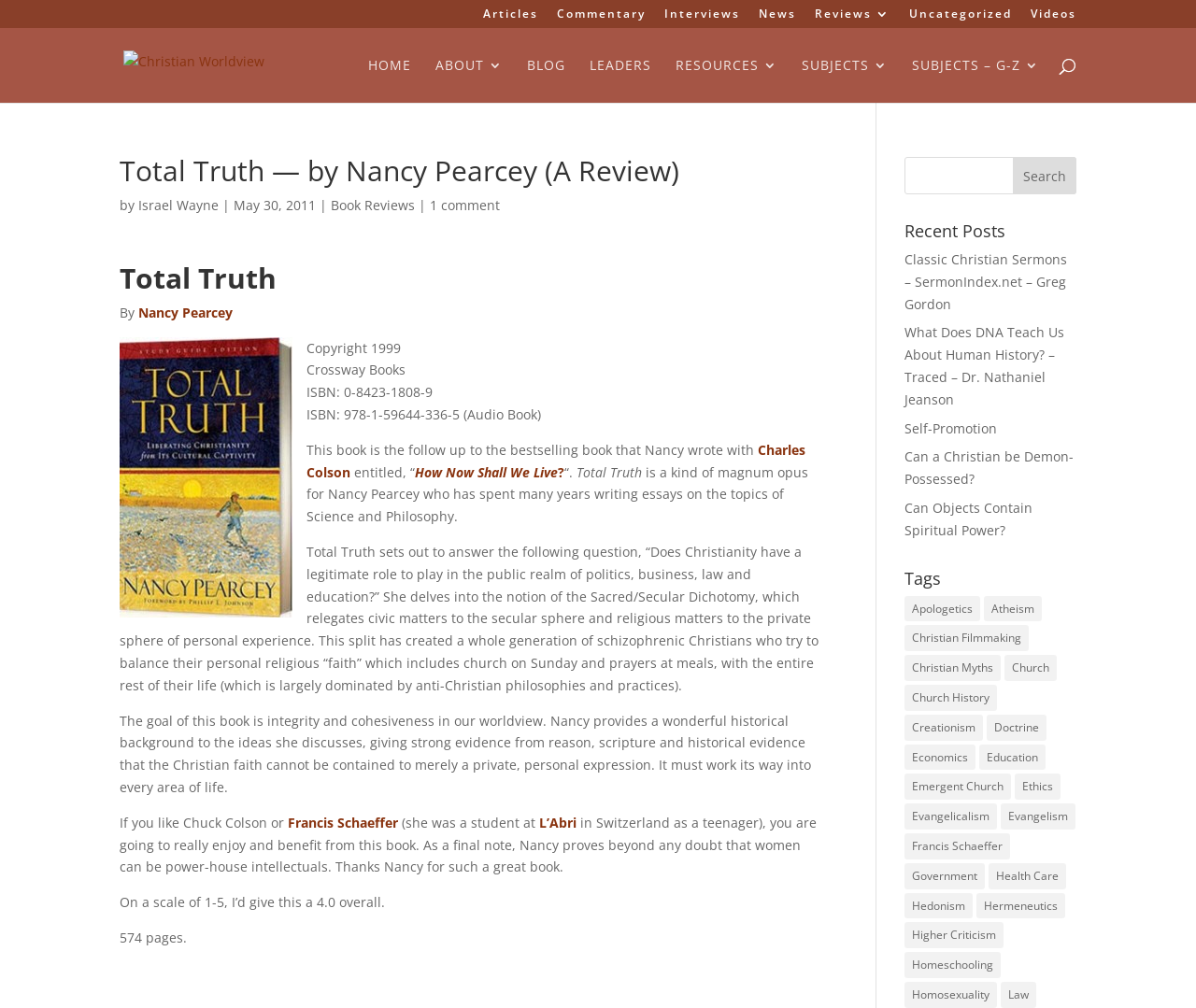Who is the author of the book? Look at the image and give a one-word or short phrase answer.

Nancy Pearcey